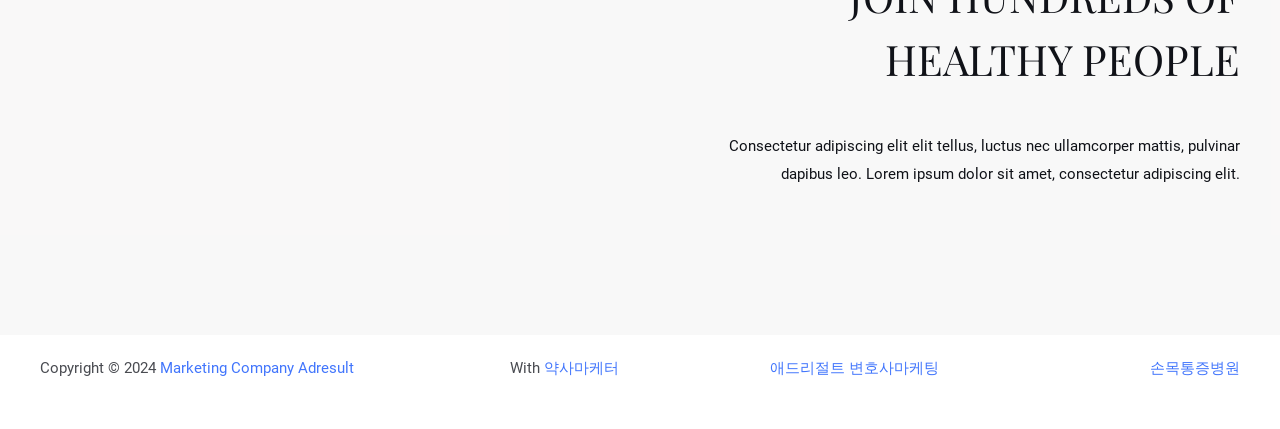Can you find the bounding box coordinates for the UI element given this description: "애드리절트 변호사마케팅"? Provide the coordinates as four float numbers between 0 and 1: [left, top, right, bottom].

[0.602, 0.837, 0.734, 0.879]